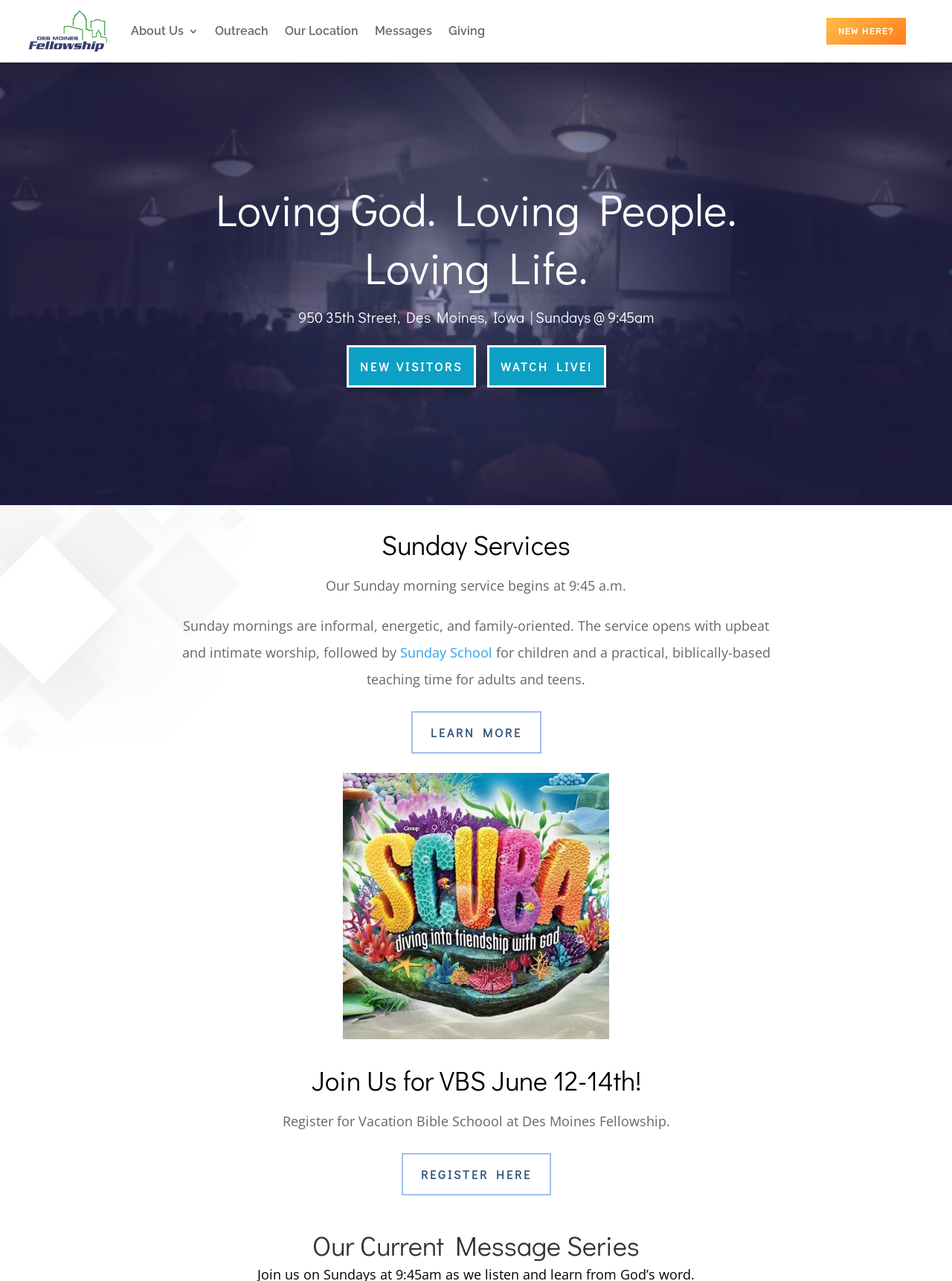Could you provide the bounding box coordinates for the portion of the screen to click to complete this instruction: "Register for Vacation Bible School"?

[0.423, 0.901, 0.577, 0.932]